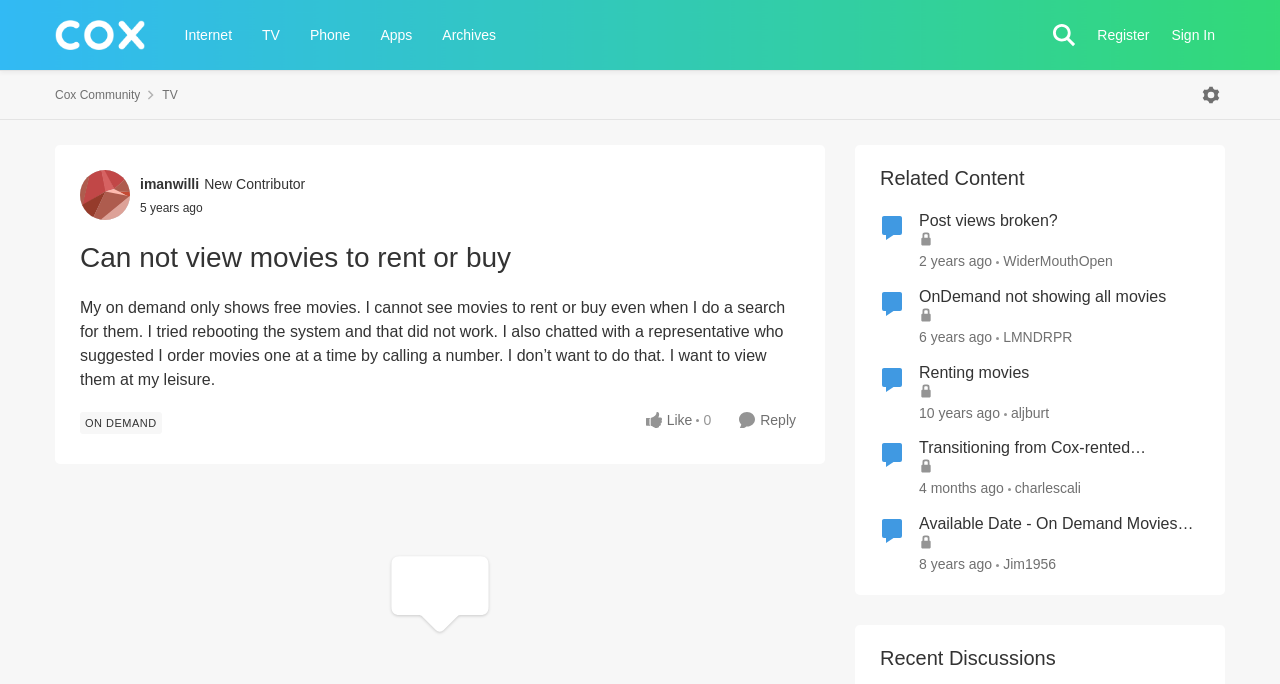Reply to the question with a brief word or phrase: How many related content items are shown on the webpage?

5